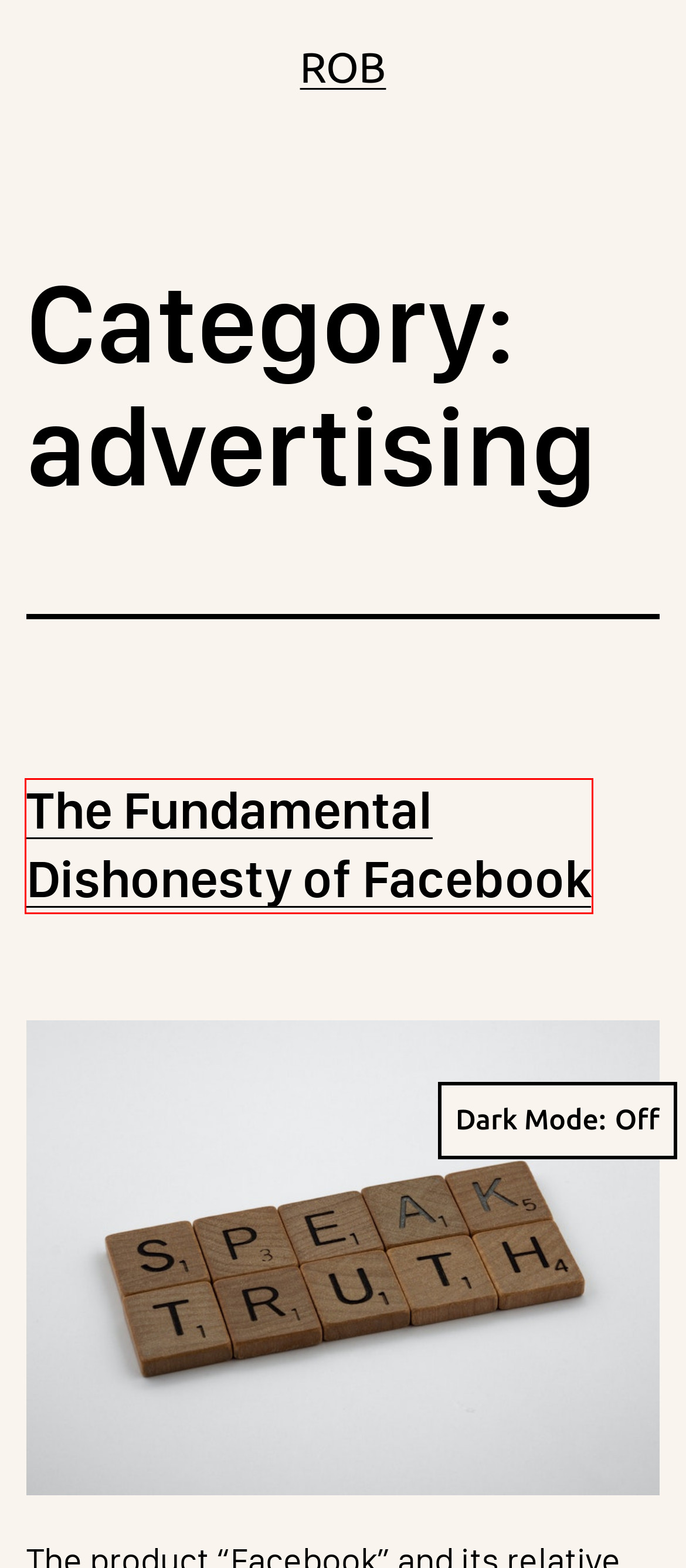Analyze the given webpage screenshot and identify the UI element within the red bounding box. Select the webpage description that best matches what you expect the new webpage to look like after clicking the element. Here are the candidates:
A. itunes – Rob
B. The Fundamental Dishonesty of Facebook – Rob
C. sdk – Rob
D. marketing – Rob
E. contextual advertisements – Rob
F. programming – Rob
G. Rob
H. sports – Rob

B